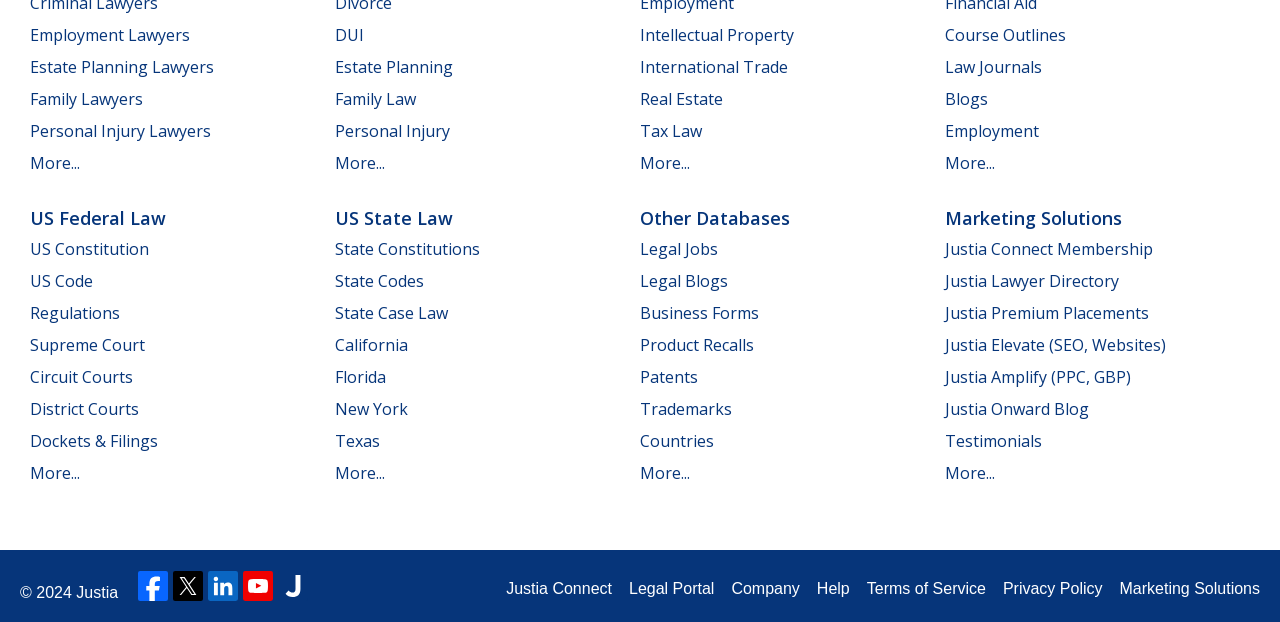How many social media platforms are linked on the webpage?
Give a one-word or short-phrase answer derived from the screenshot.

4